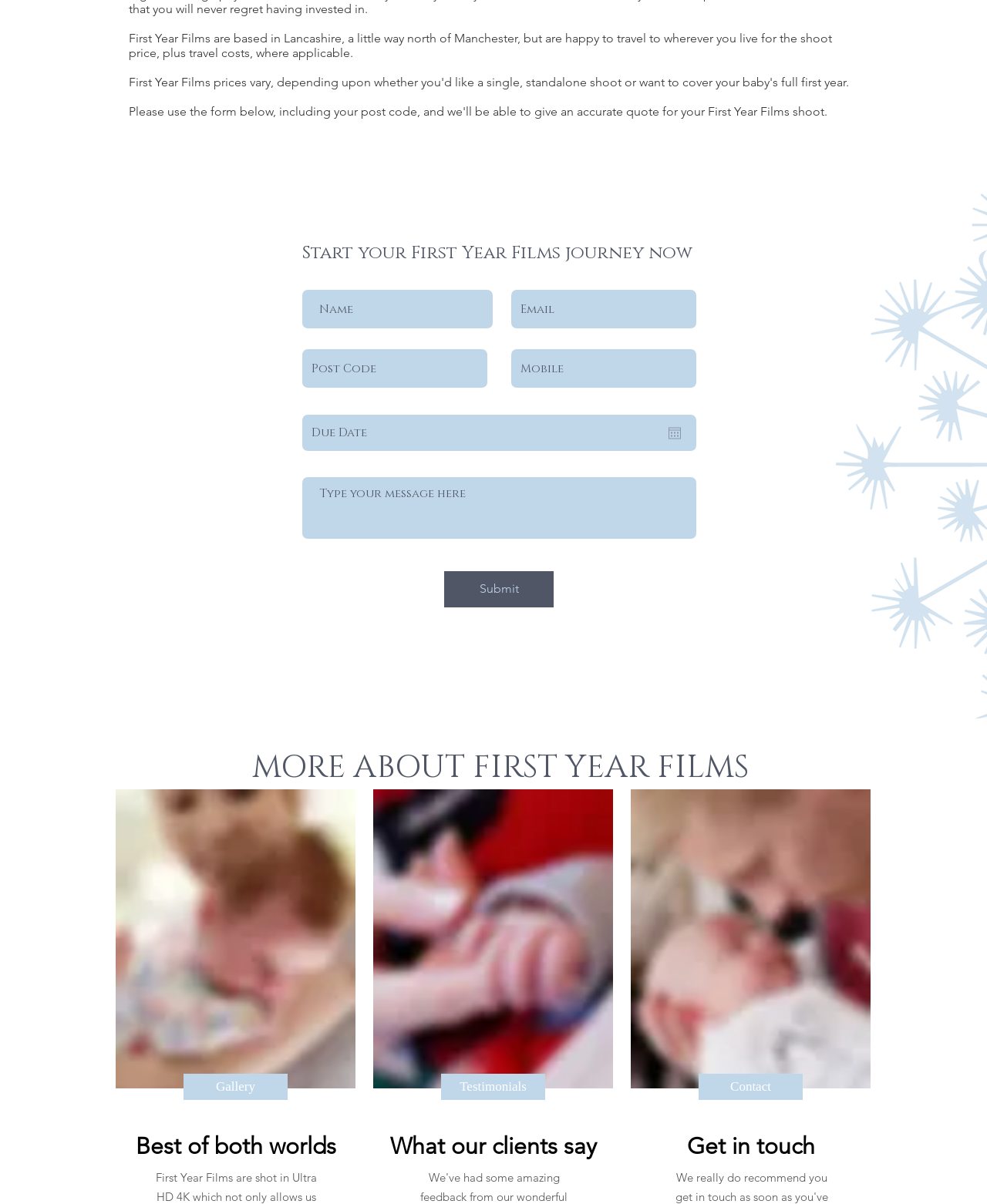Observe the image and answer the following question in detail: What is the location of First Year Films?

Based on the static text element, 'First Year Films are based in Lancashire, a little way north of Manchester, but are happy to travel to wherever you live for the shoot price, plus travel costs, where applicable.', we can determine that the location of First Year Films is Lancashire.